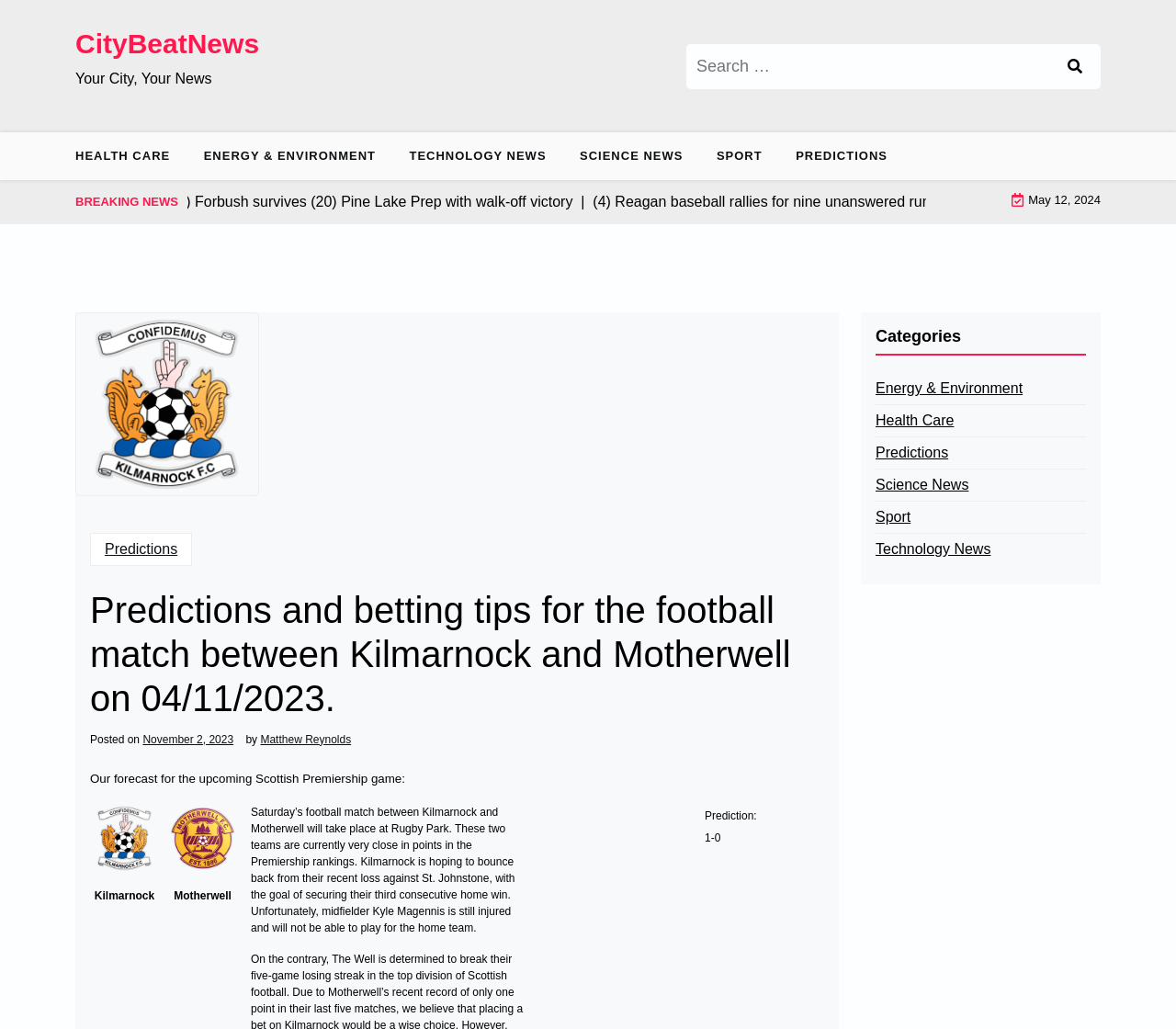Reply to the question below using a single word or brief phrase:
Who is the author of the article about the football match?

Matthew Reynolds